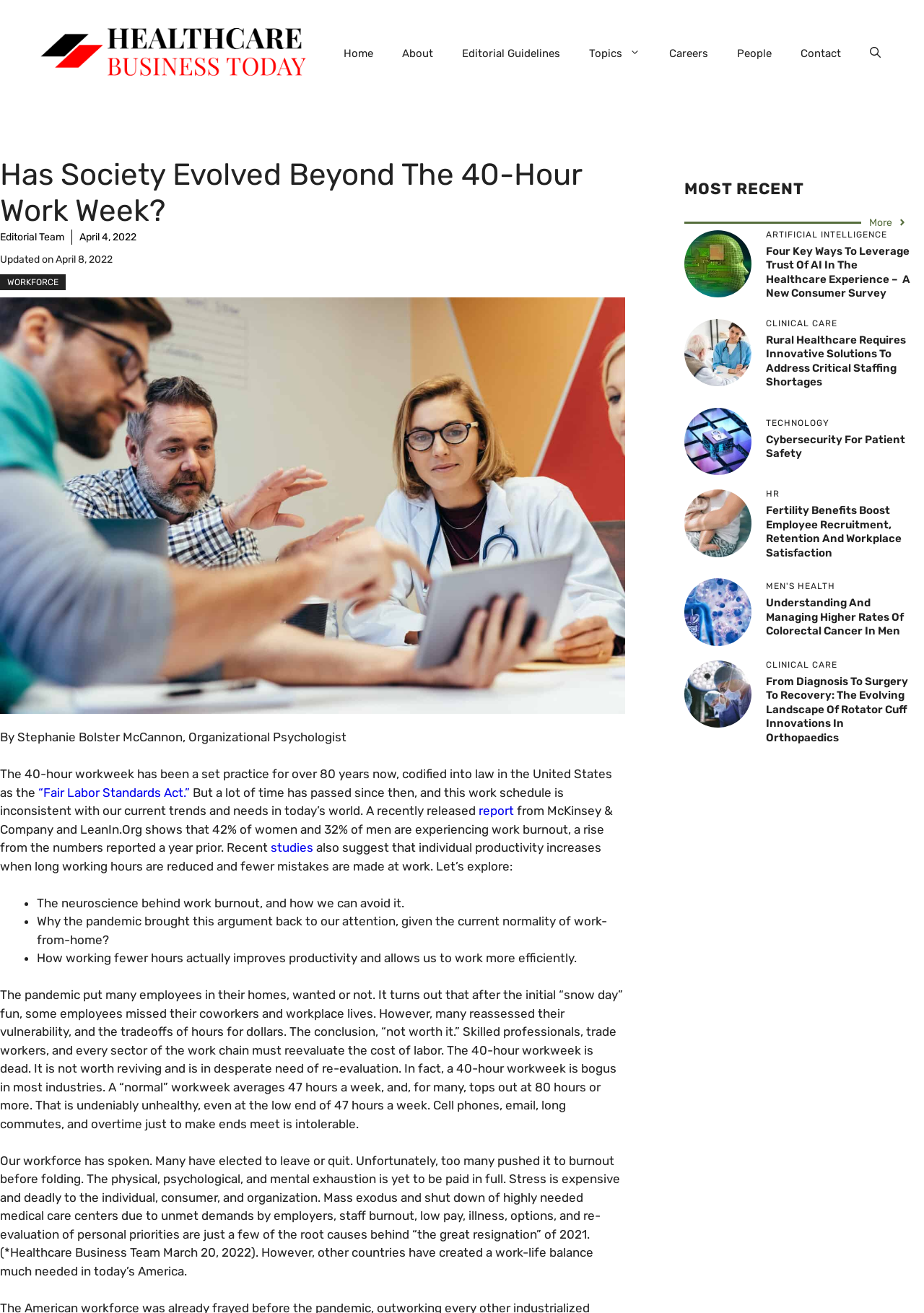Who is the author of the article? Observe the screenshot and provide a one-word or short phrase answer.

Stephanie Bolster McCannon